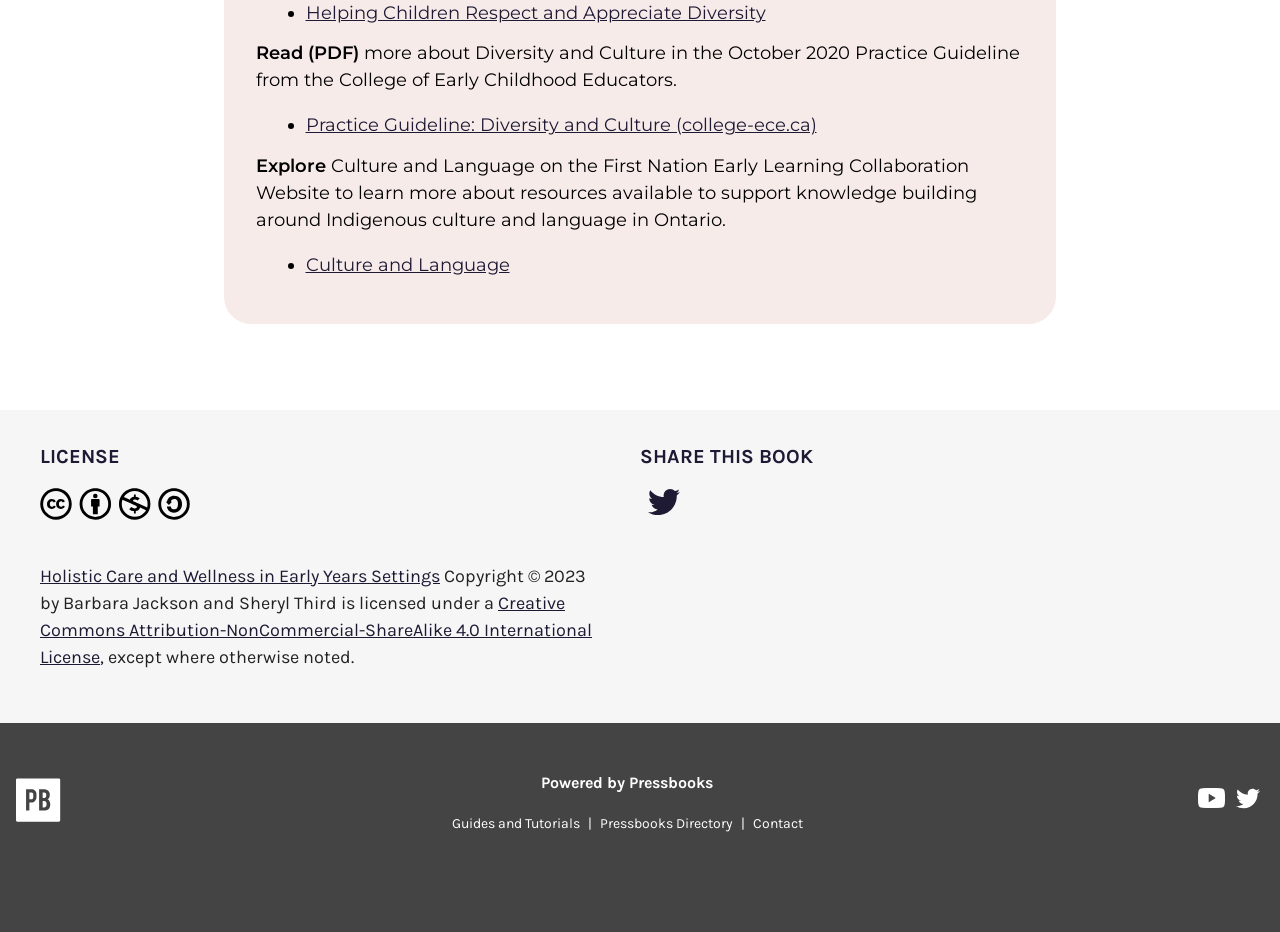Please locate the bounding box coordinates of the element that needs to be clicked to achieve the following instruction: "Visit Pressbooks Directory". The coordinates should be four float numbers between 0 and 1, i.e., [left, top, right, bottom].

[0.462, 0.875, 0.579, 0.893]